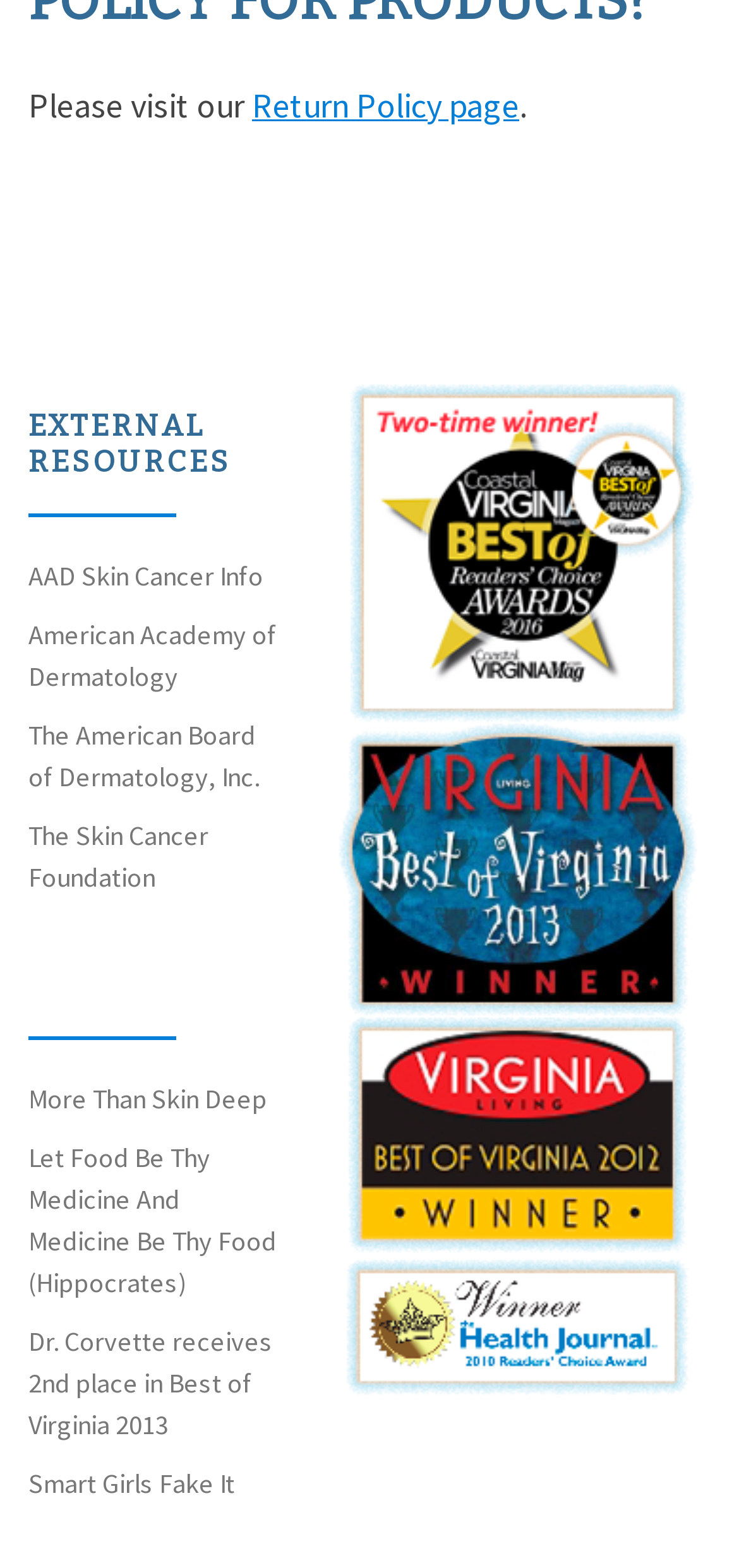Answer the question briefly using a single word or phrase: 
What is the name of the award mentioned?

DCW Awards 2016